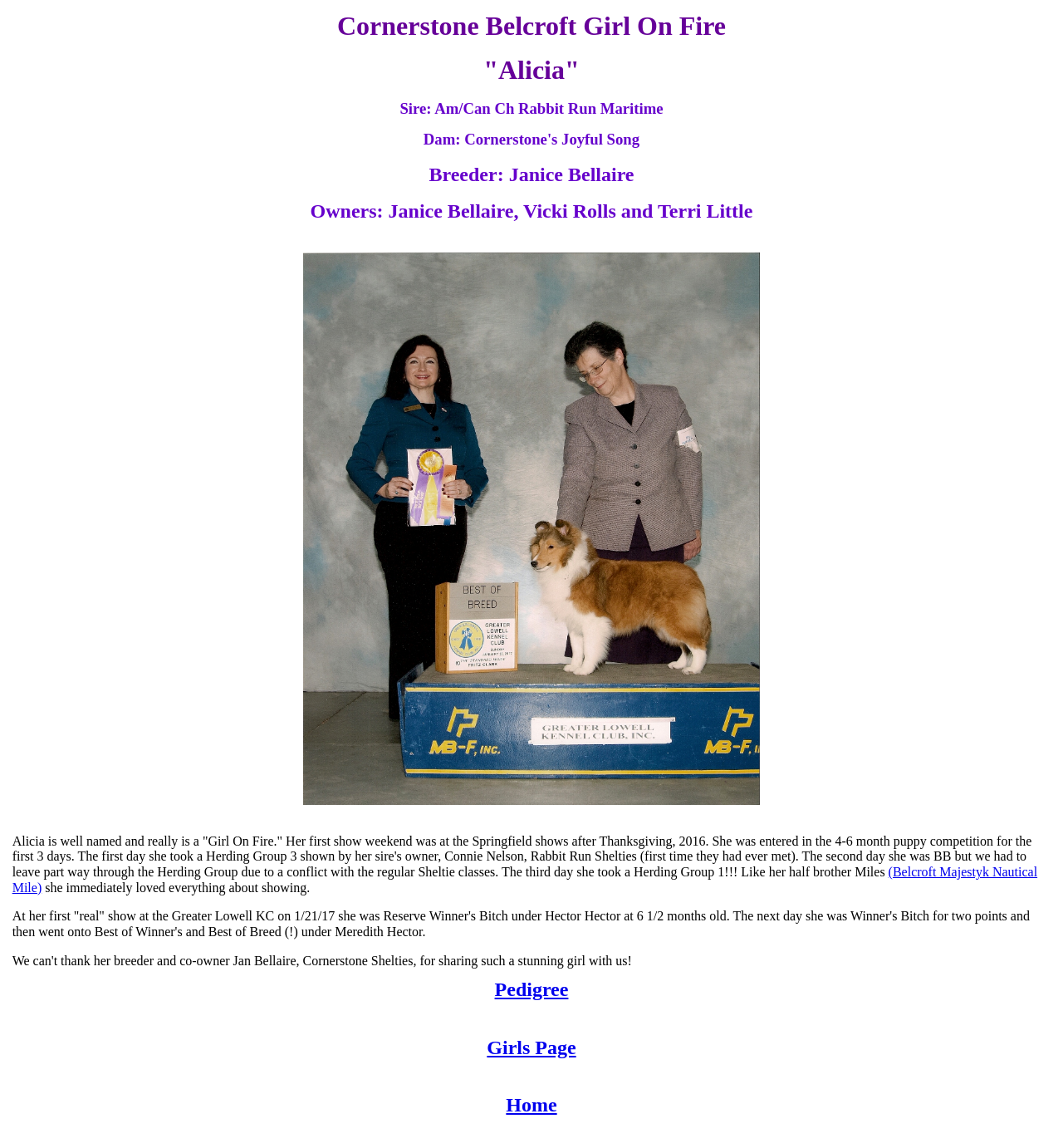What is Alicia's breed?
Please provide a detailed answer to the question.

Although the breed is not explicitly mentioned, the mention of 'Rabbit Run Shelties' and 'Sheltie classes' suggests that Alicia is a Sheltie.